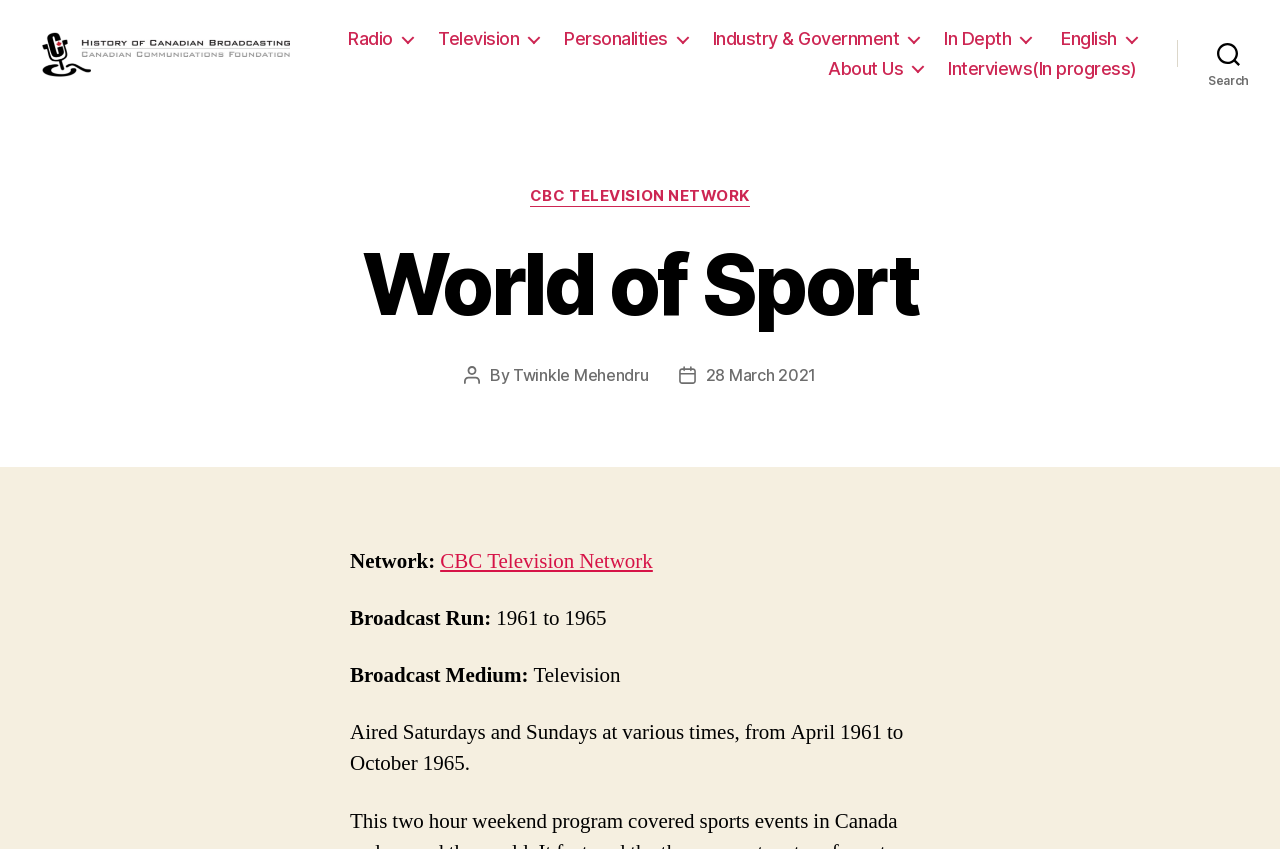Extract the bounding box coordinates for the UI element described as: "CBC Television Network".

[0.414, 0.233, 0.586, 0.257]